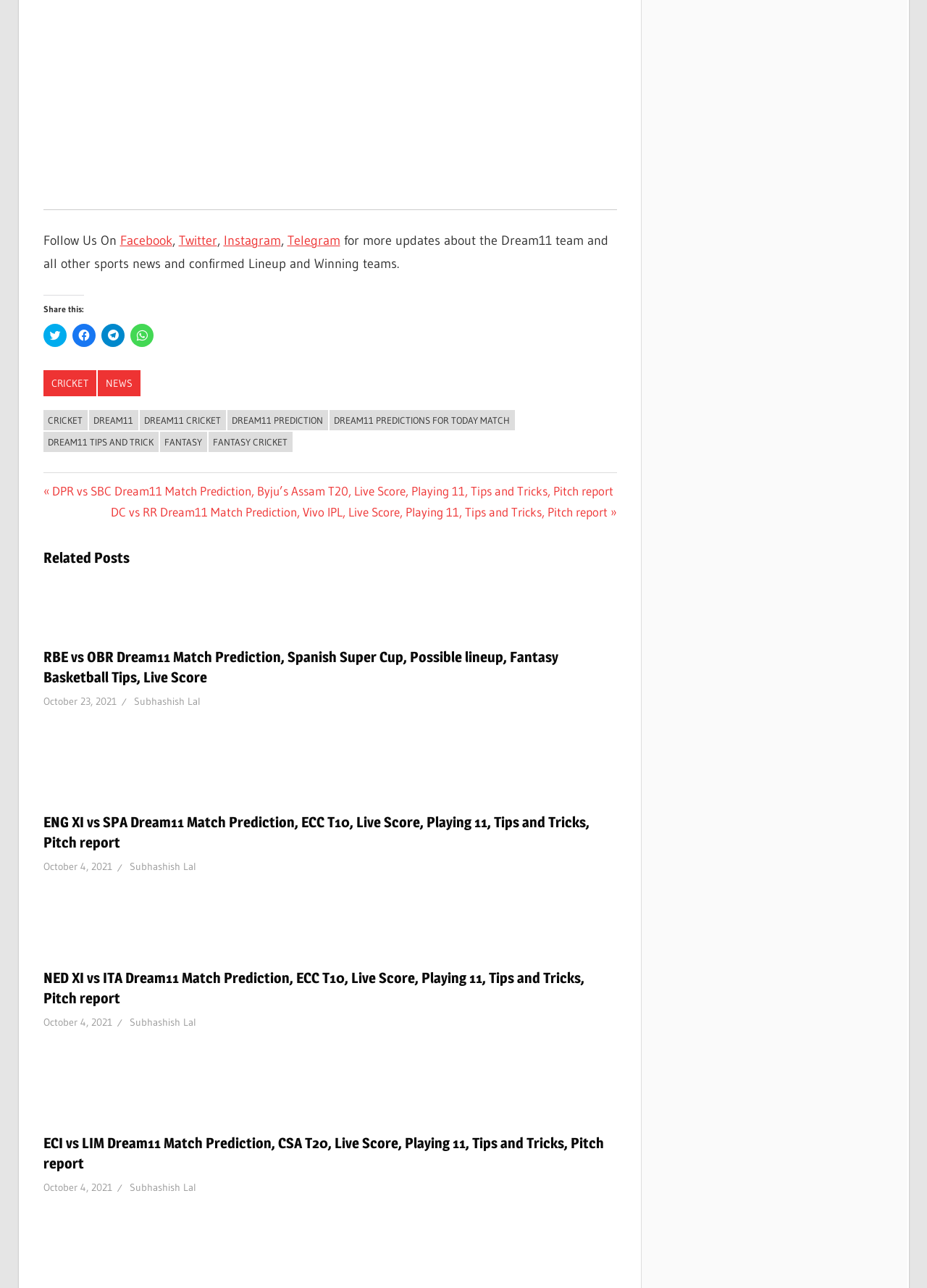Locate the UI element described by Telegram and provide its bounding box coordinates. Use the format (top-left x, top-left y, bottom-right x, bottom-right y) with all values as floating point numbers between 0 and 1.

[0.31, 0.181, 0.367, 0.193]